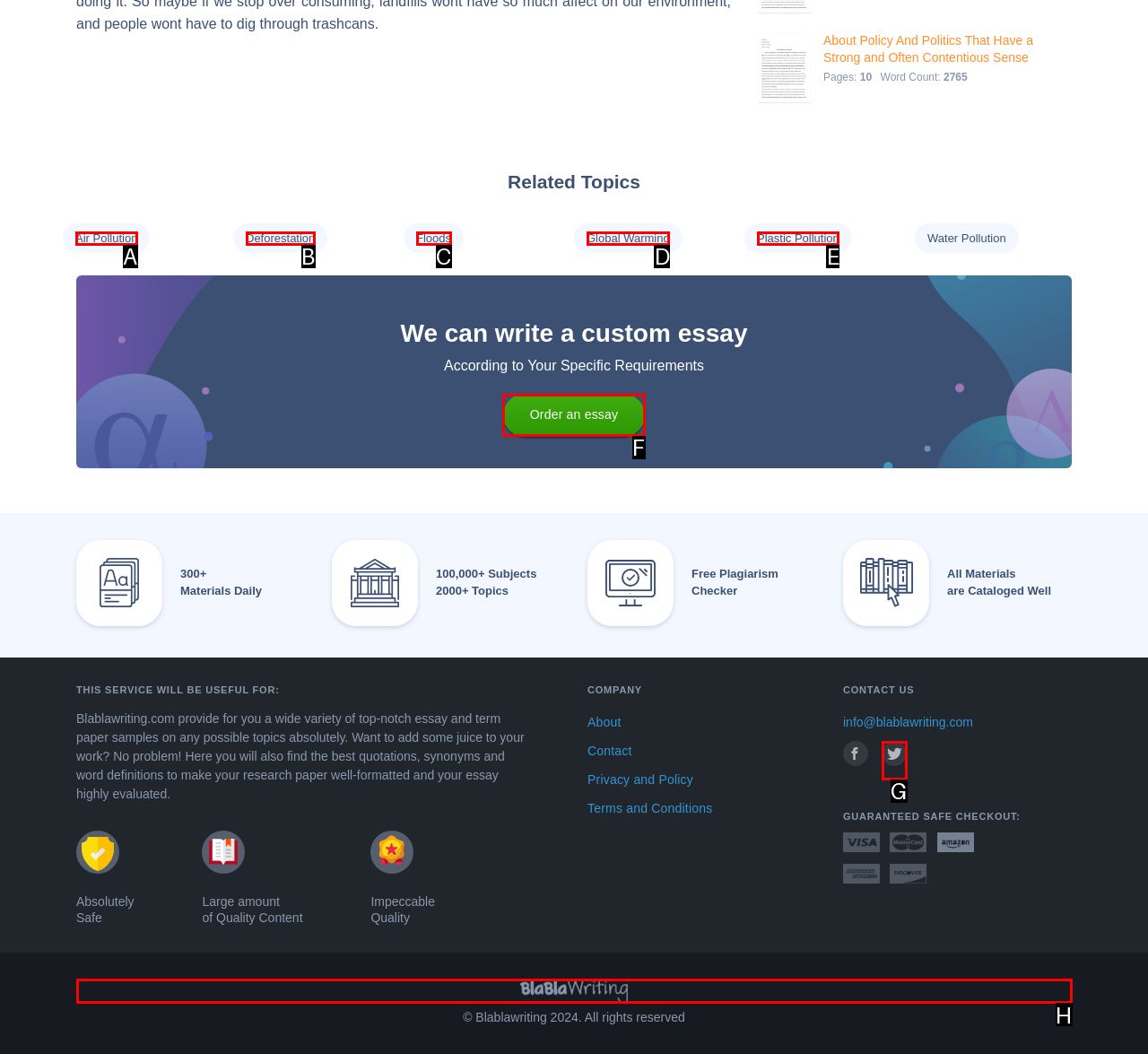Identify the correct HTML element to click for the task: Click on the 'Order an essay' link. Provide the letter of your choice.

F